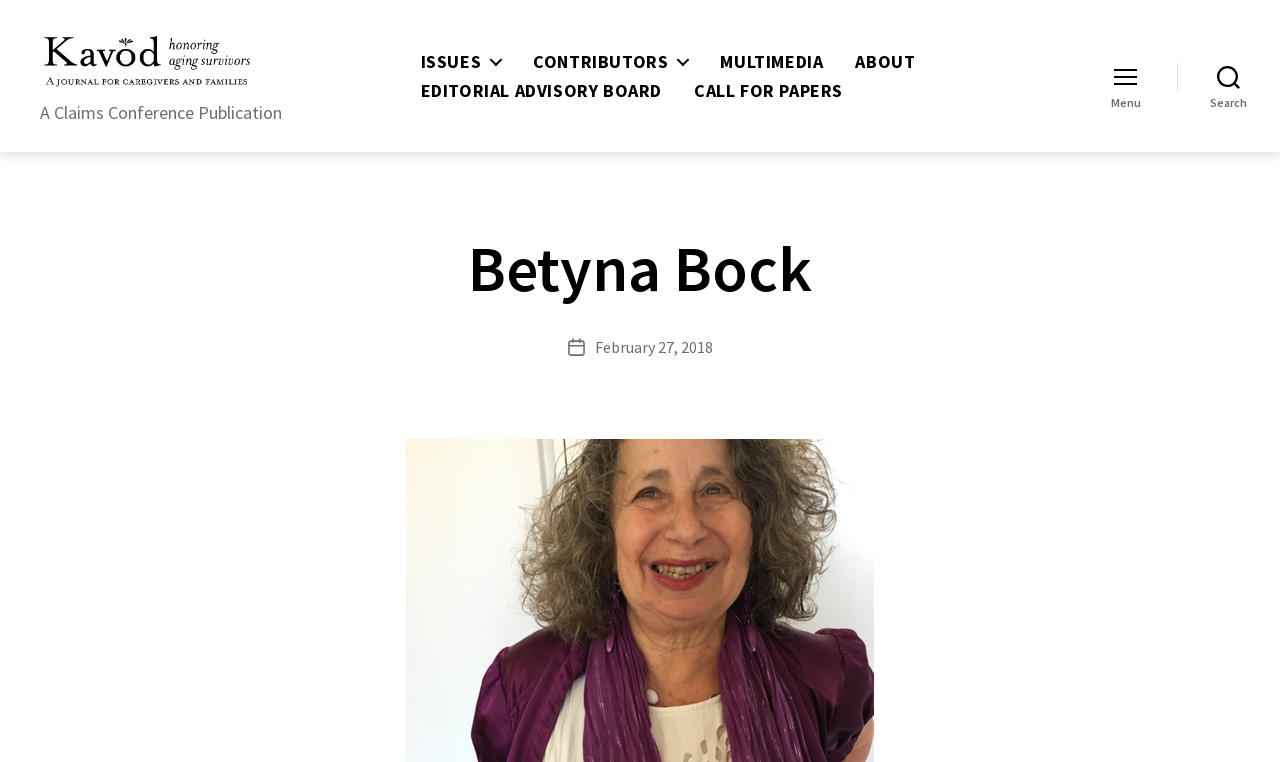Use a single word or phrase to answer the question: What is the date of the post?

February 27, 2018